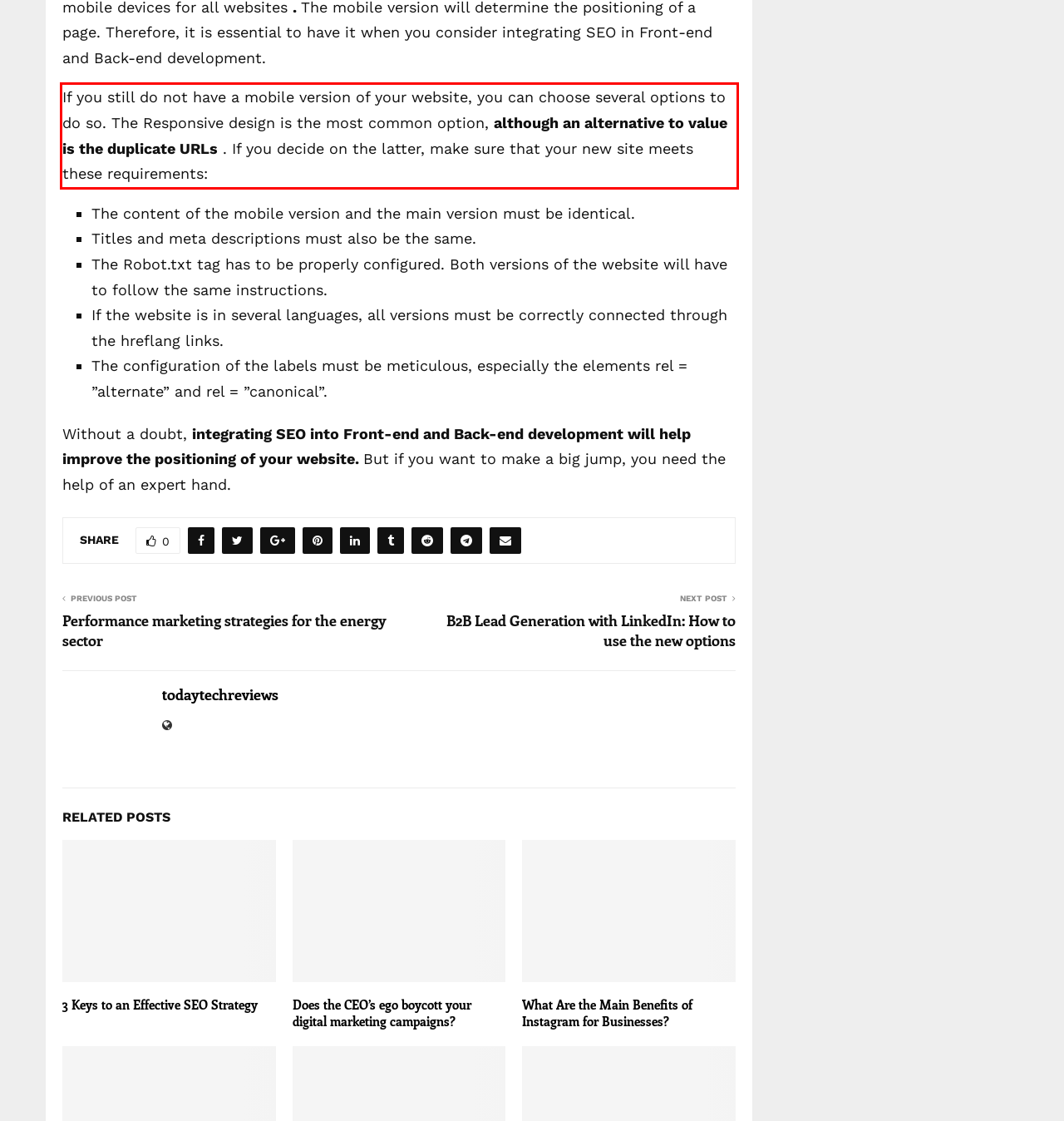You are given a screenshot with a red rectangle. Identify and extract the text within this red bounding box using OCR.

If you still do not have a mobile version of your website, you can choose several options to do so. The Responsive design is the most common option, although an alternative to value is the duplicate URLs . If you decide on the latter, make sure that your new site meets these requirements: